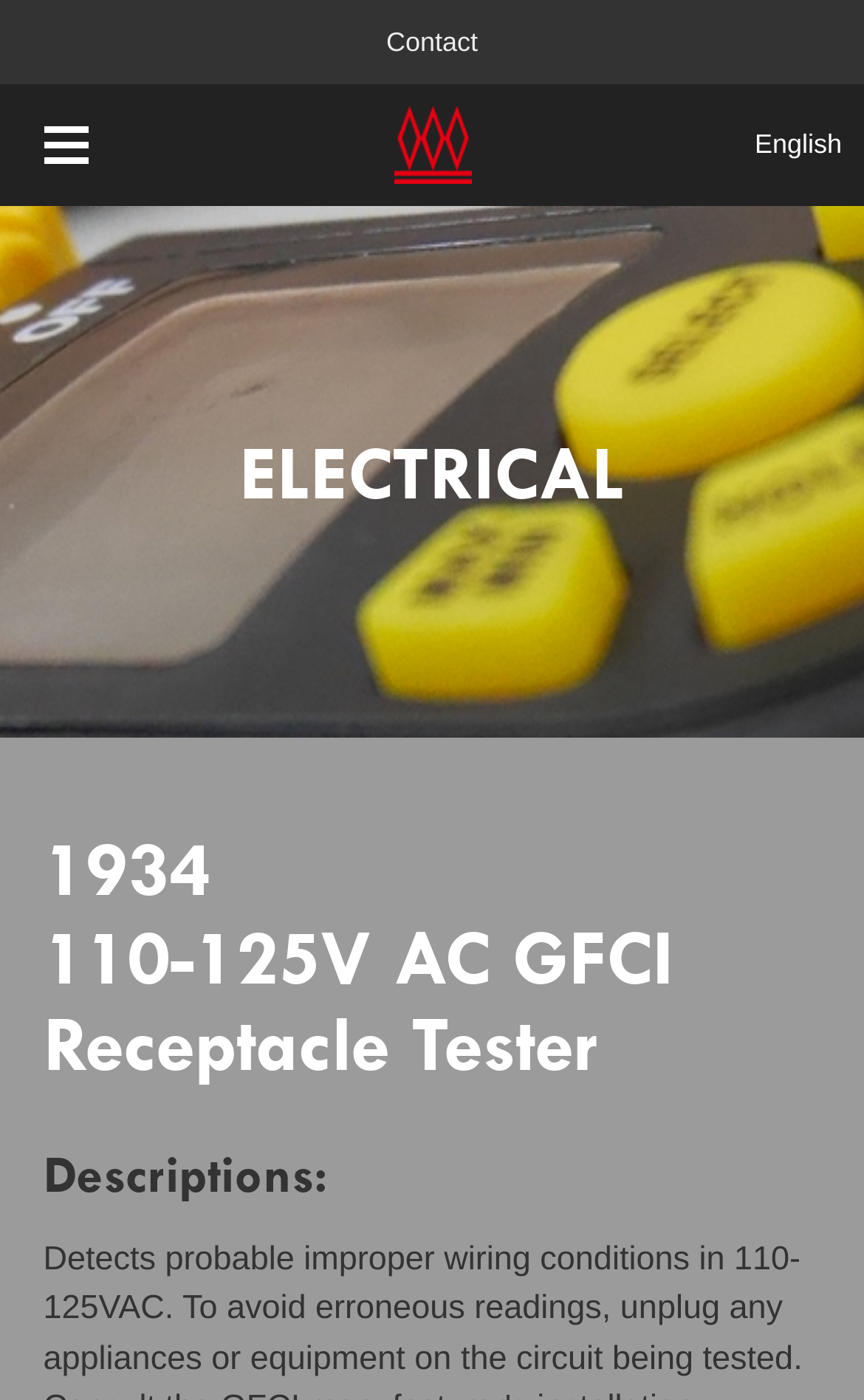What is the language of the webpage?
Look at the image and respond with a one-word or short phrase answer.

English